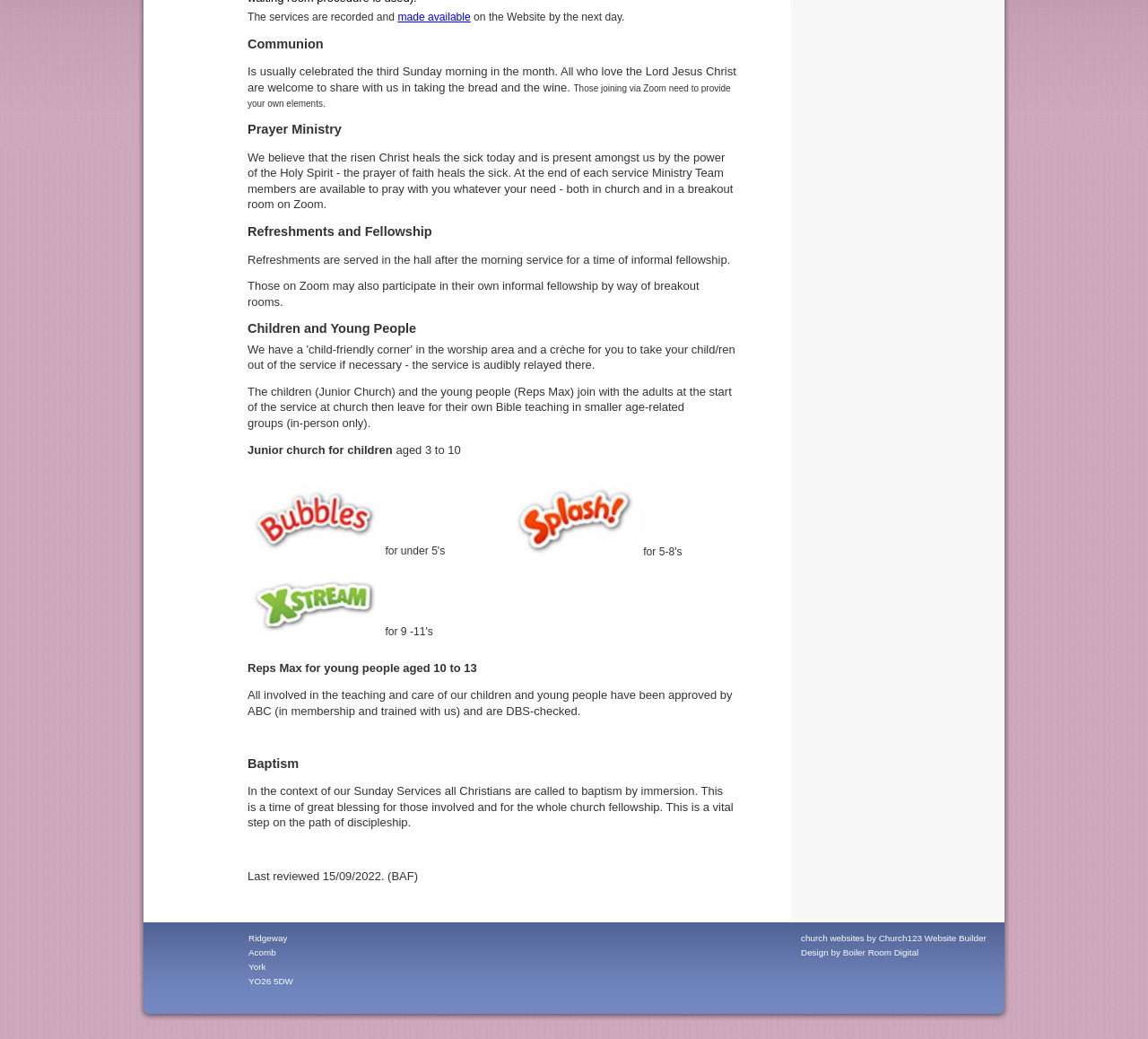Using the description "made available", predict the bounding box of the relevant HTML element.

[0.346, 0.011, 0.41, 0.023]